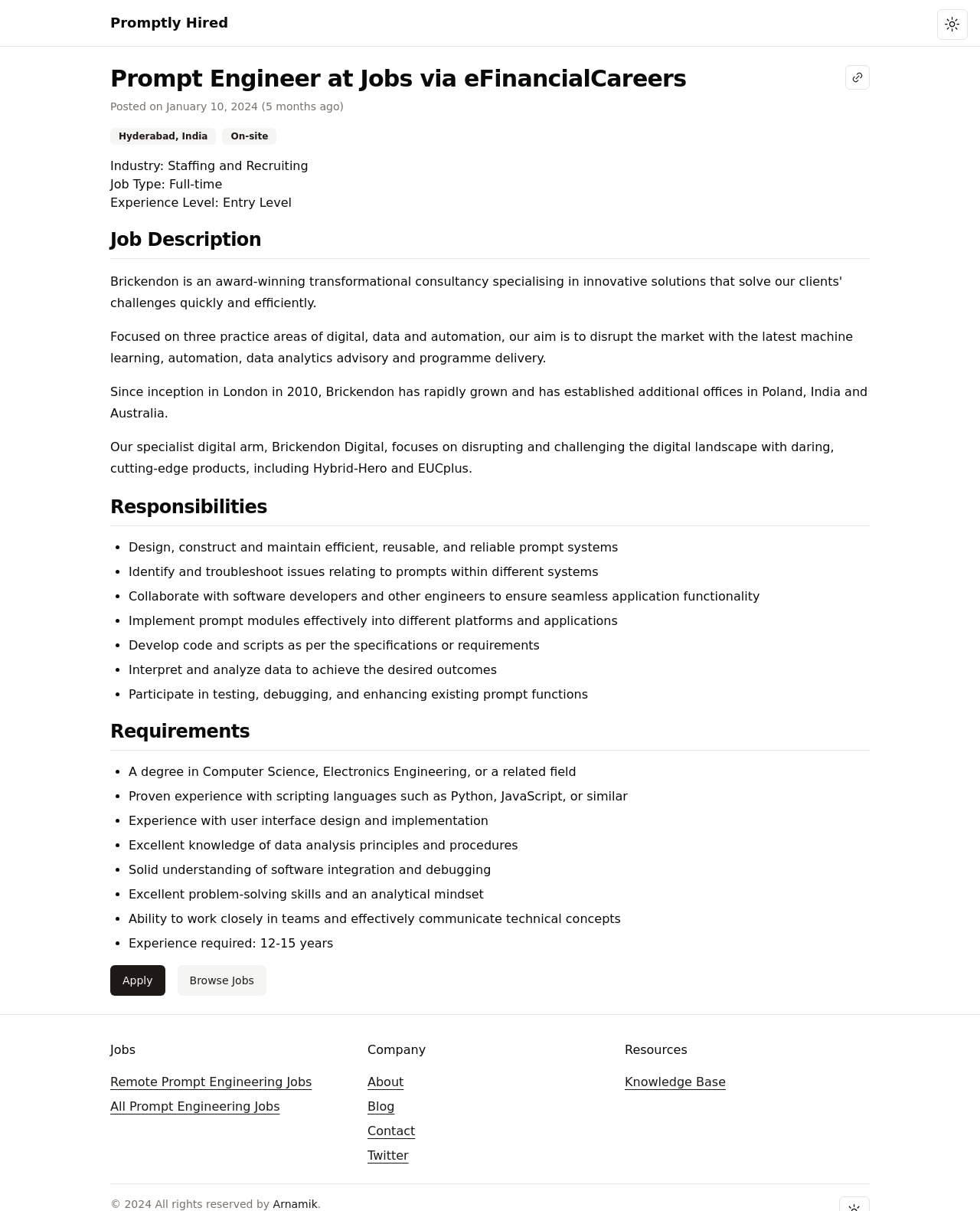Please locate the bounding box coordinates of the element that should be clicked to complete the given instruction: "Visit the company's about page".

[0.375, 0.887, 0.412, 0.899]